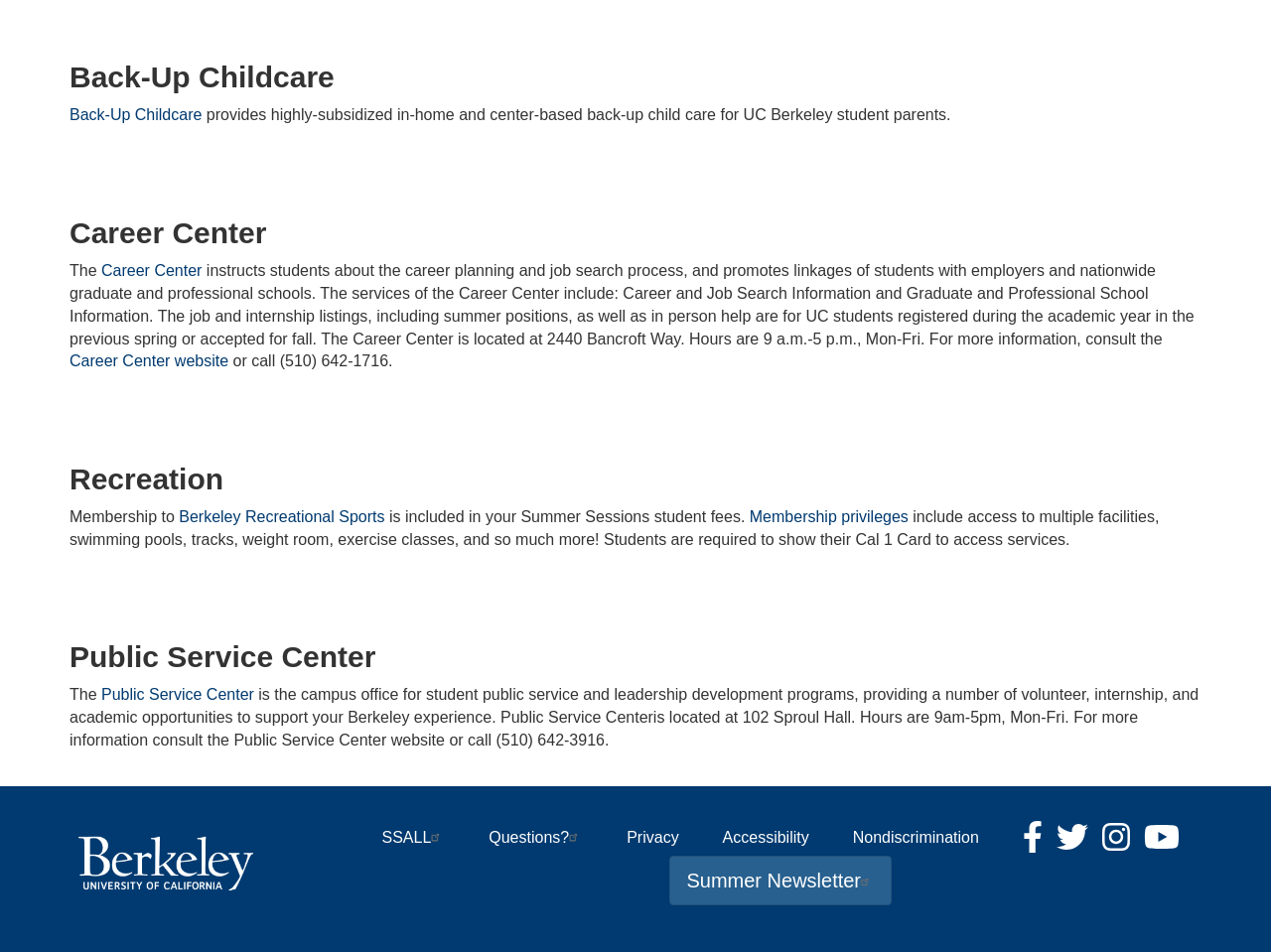Pinpoint the bounding box coordinates of the element that must be clicked to accomplish the following instruction: "Explore the Public Service Center". The coordinates should be in the format of four float numbers between 0 and 1, i.e., [left, top, right, bottom].

[0.08, 0.721, 0.2, 0.739]